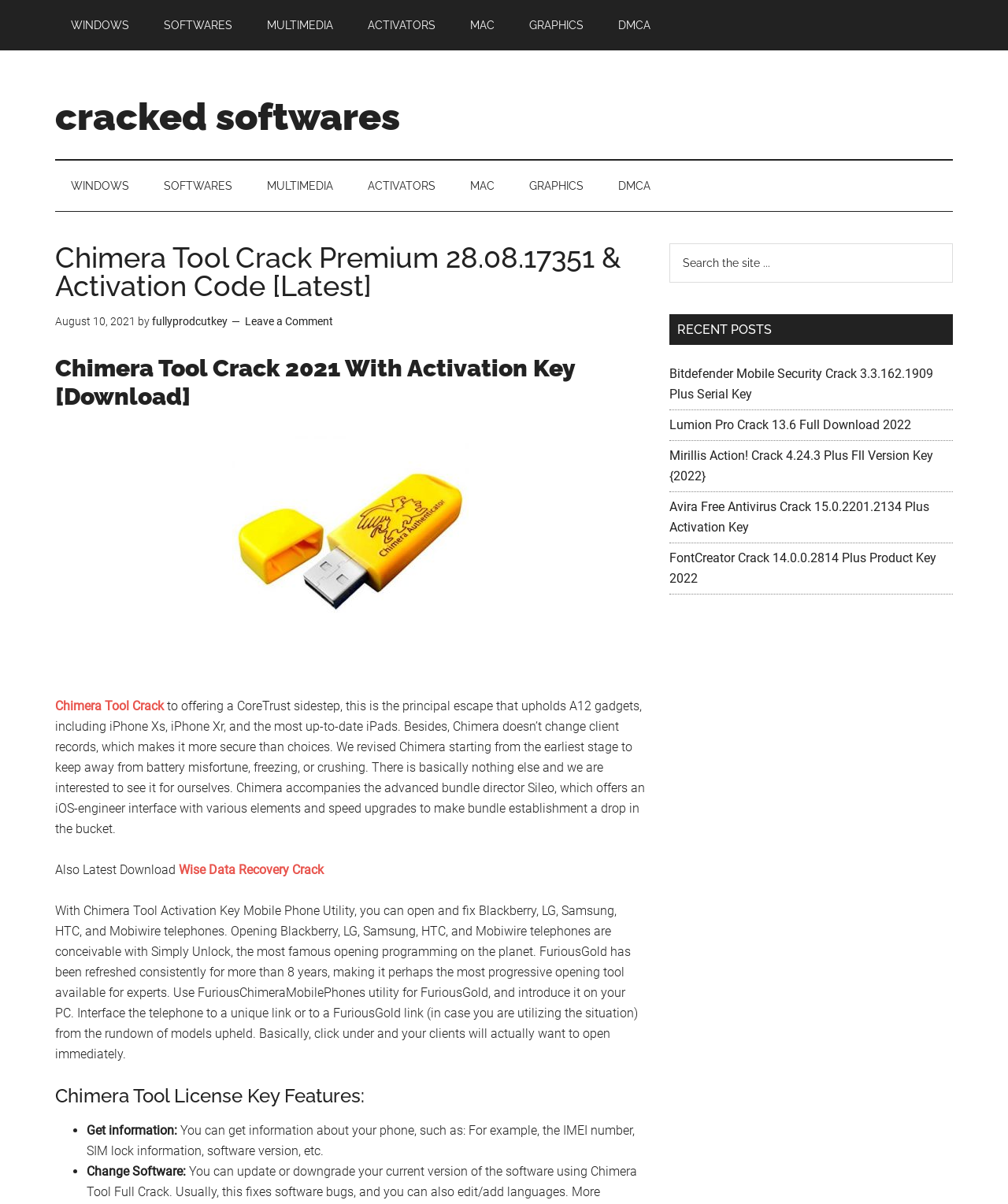What is the purpose of Chimera Tool?
Based on the image, give a concise answer in the form of a single word or short phrase.

To unlock and fix mobile phones